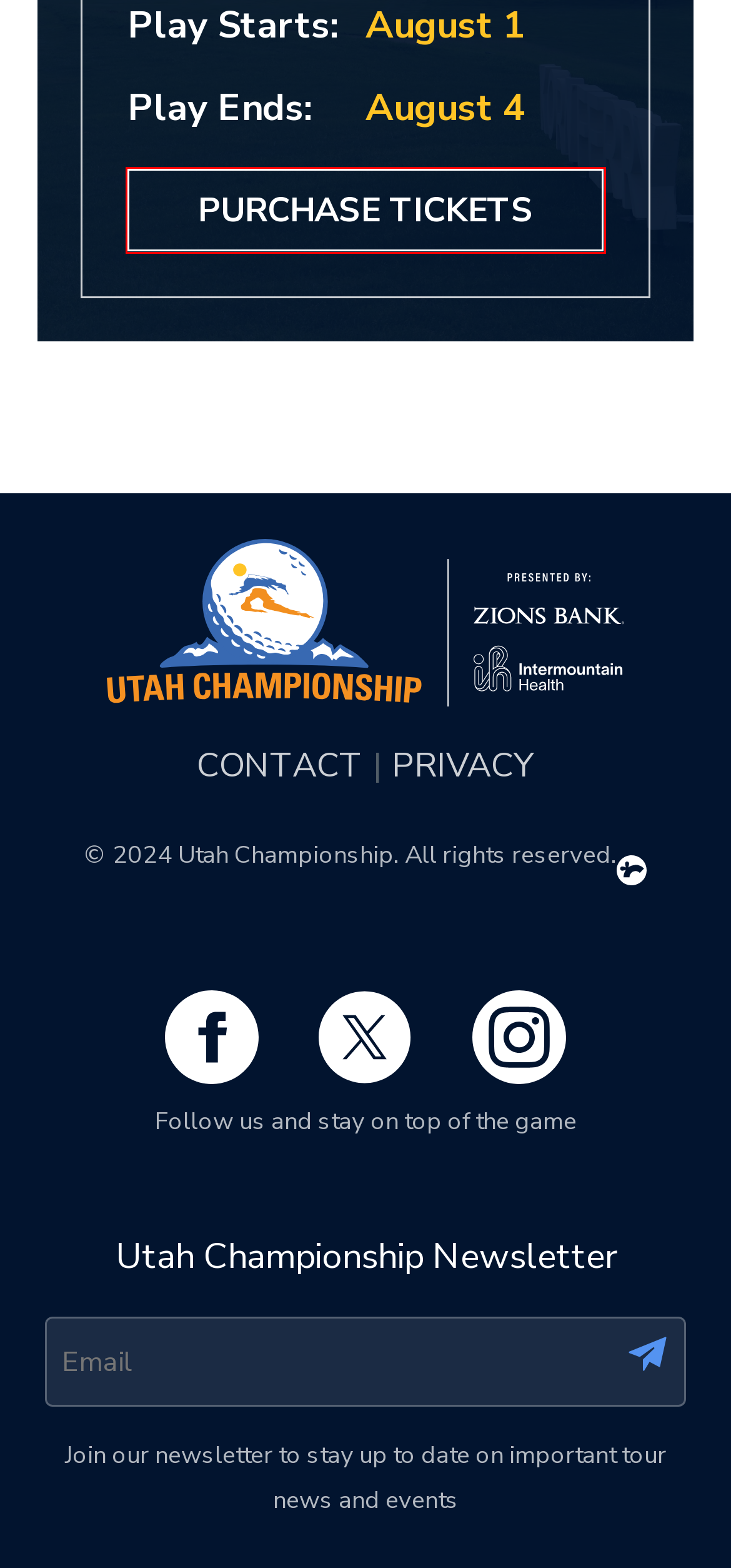Analyze the webpage screenshot with a red bounding box highlighting a UI element. Select the description that best matches the new webpage after clicking the highlighted element. Here are the options:
A. Web Design + Digital Marketing – Park City, UT | Spigot Design
B. Past Champions | Utah Championship | Utah Championship
C. HOME - Oakridge Country Club - Farmington, UT
D. Utah Championship | PGA Korn Ferry Tour
E. Privacy Policy | Utah Championship
F. Contact Us | Utah Championship
G. Tournament Information | Utah Championship
H. Spectator Information | Utah Championship

G